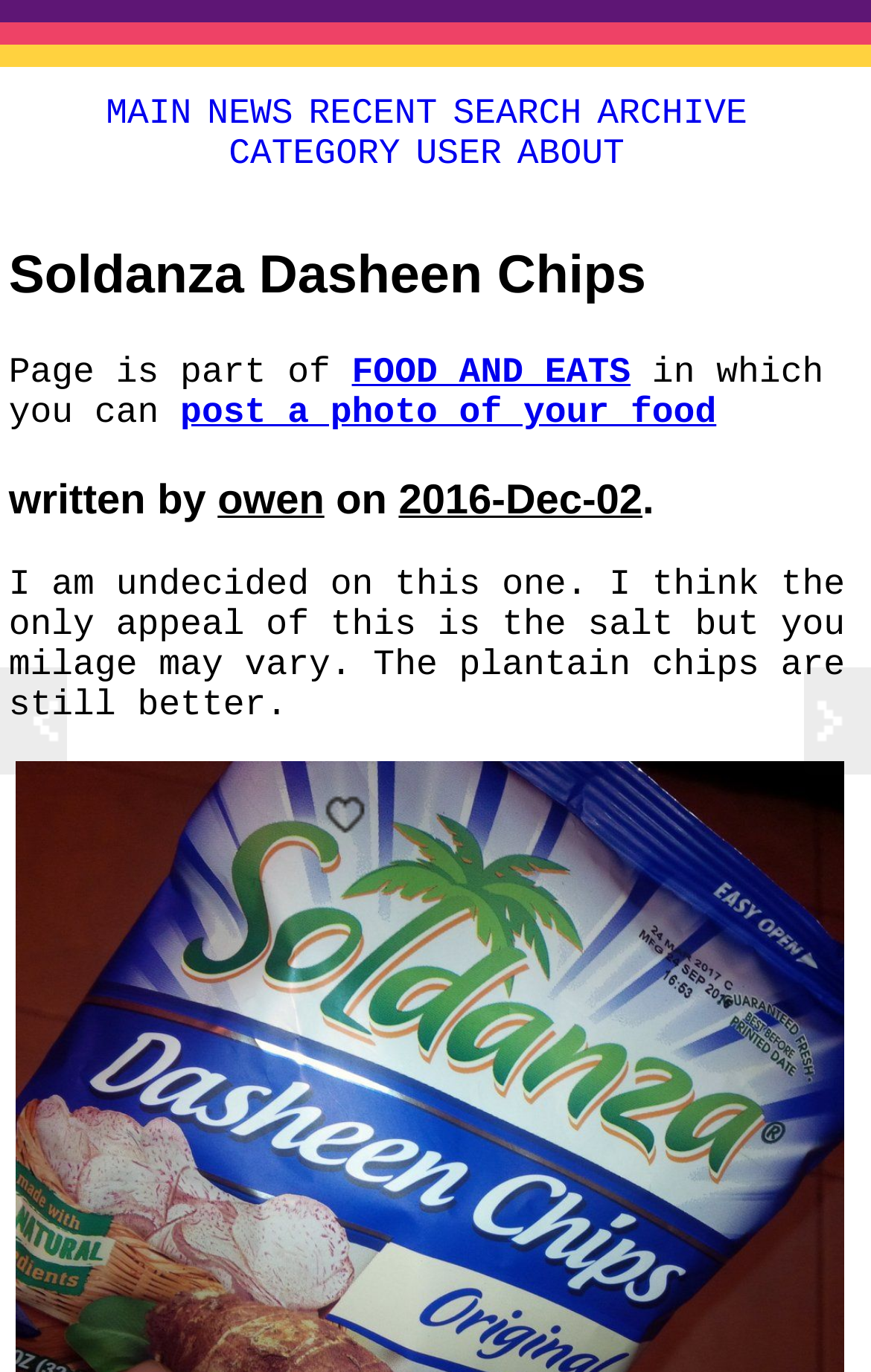Refer to the image and answer the question with as much detail as possible: What is the category of the webpage?

The category of the webpage is Food and Eats, as indicated by the link 'FOOD AND EATS' in the text 'Page is part of FOOD AND EATS in which you can post a photo of your food'.